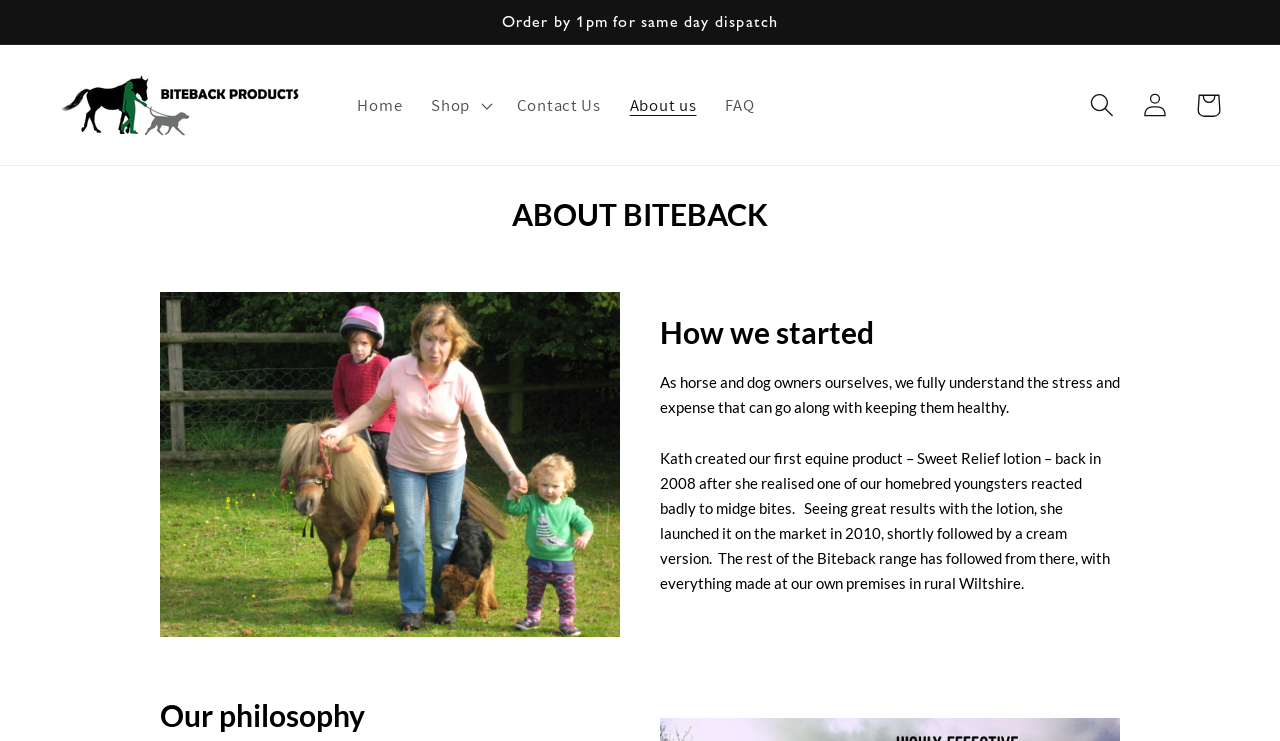Provide the bounding box coordinates of the HTML element described as: "Shop". The bounding box coordinates should be four float numbers between 0 and 1, i.e., [left, top, right, bottom].

[0.326, 0.108, 0.392, 0.176]